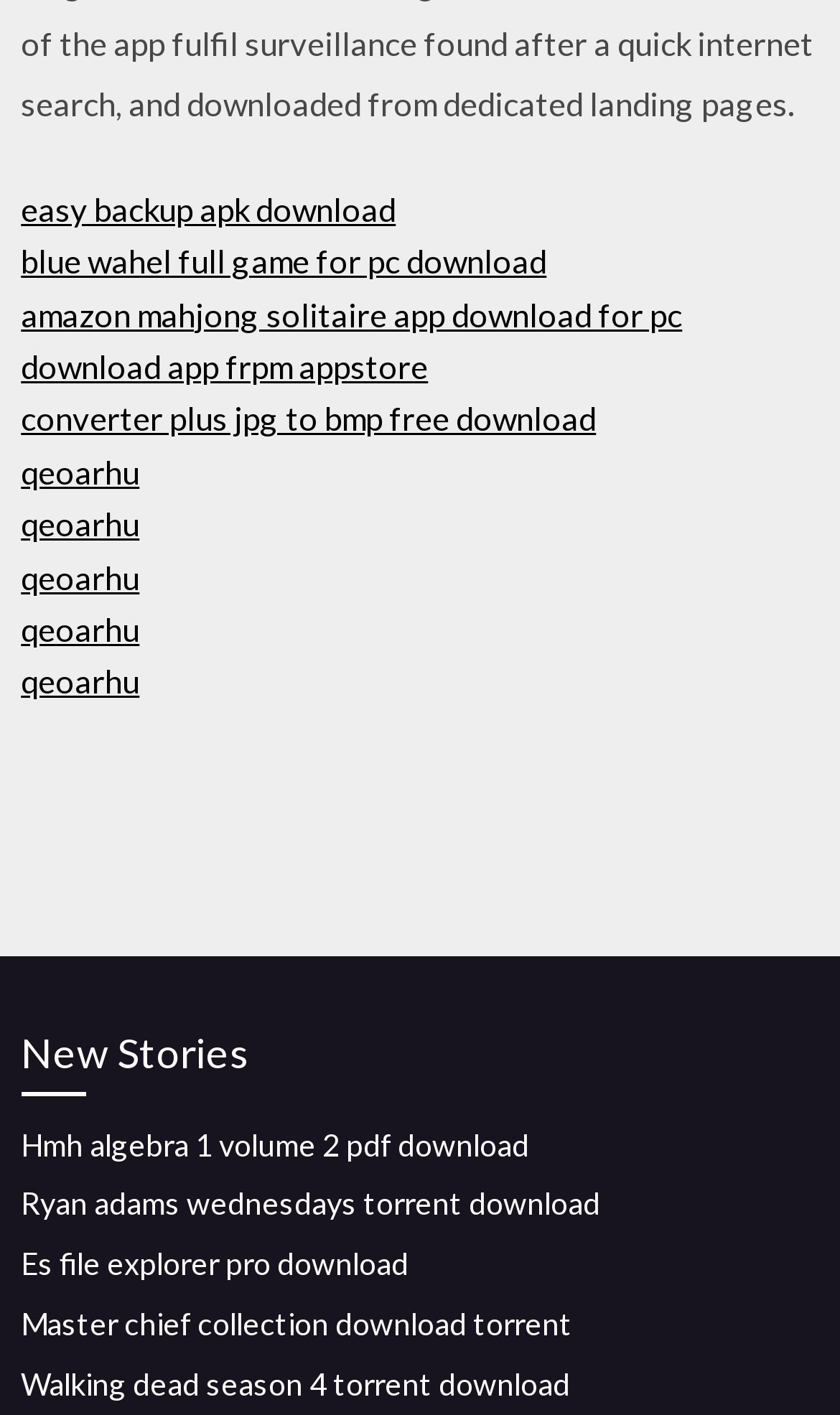Pinpoint the bounding box coordinates of the area that must be clicked to complete this instruction: "Read about How to Avoid E. Coli Infections from Water Parks and Pools".

None